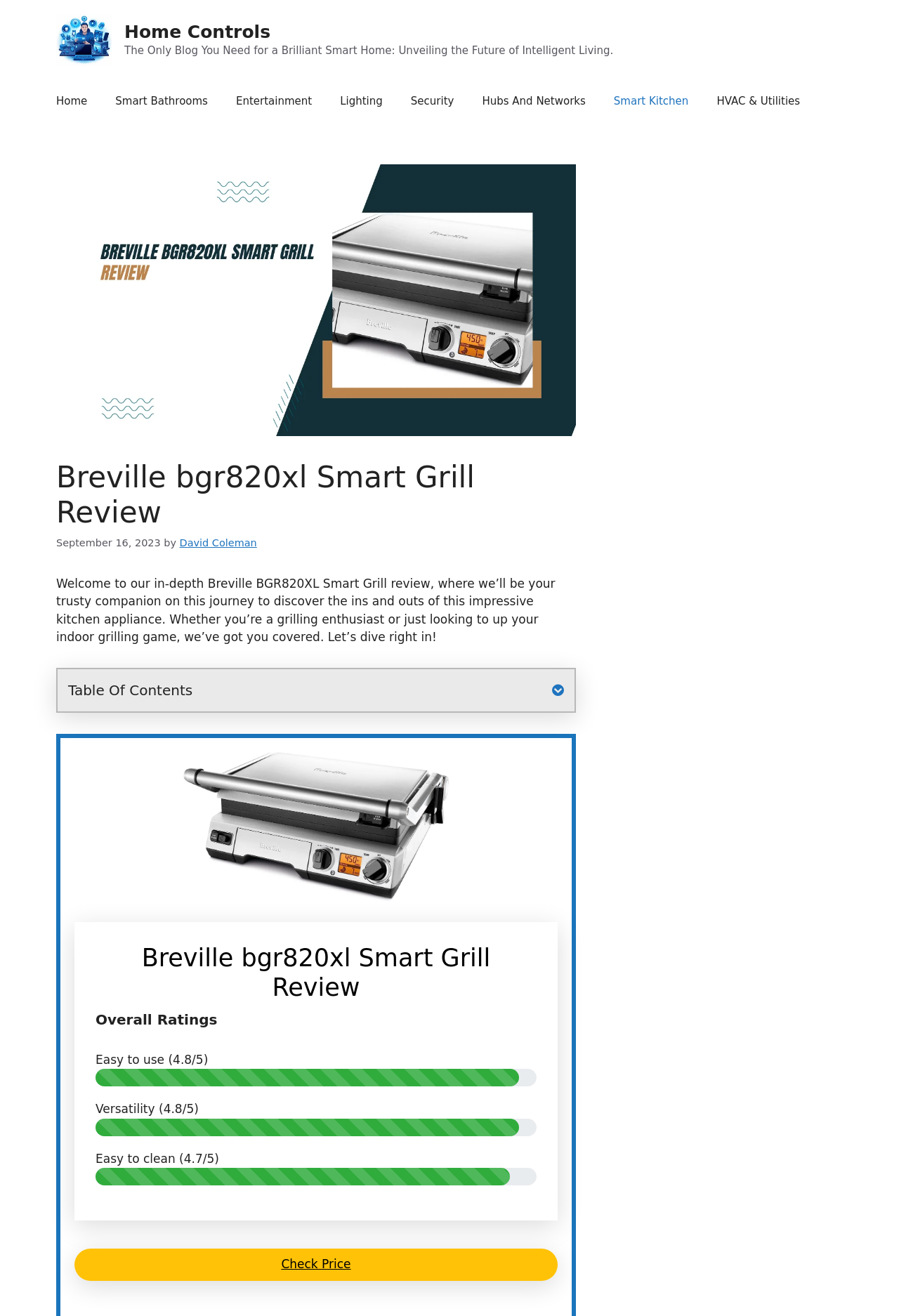What is the name of the smart grill being reviewed?
Answer the question with a single word or phrase, referring to the image.

Breville BGR820XL